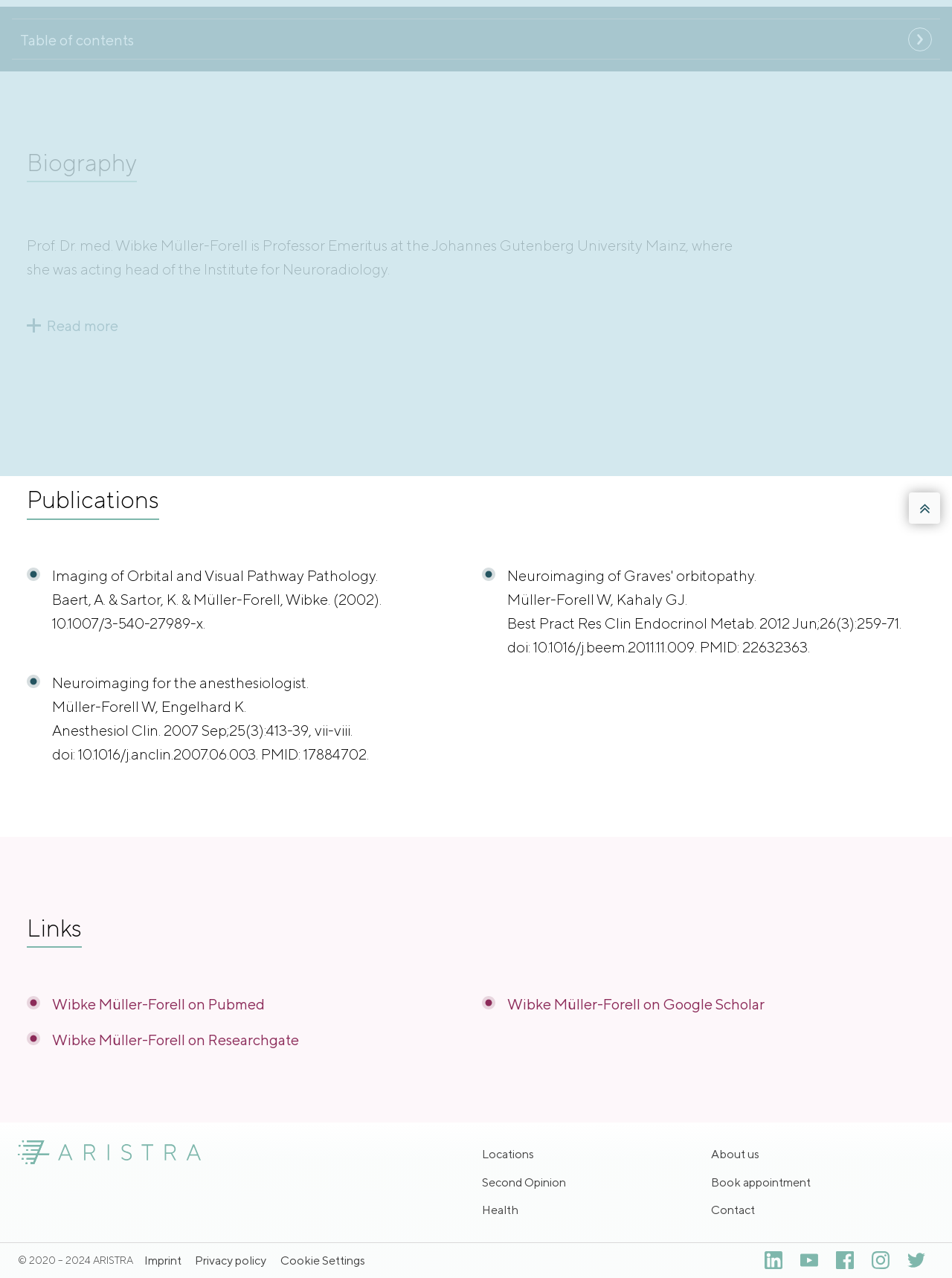Locate the bounding box for the described UI element: "Wibke Müller-Forell on Google Scholar". Ensure the coordinates are four float numbers between 0 and 1, formatted as [left, top, right, bottom].

[0.533, 0.776, 0.803, 0.795]